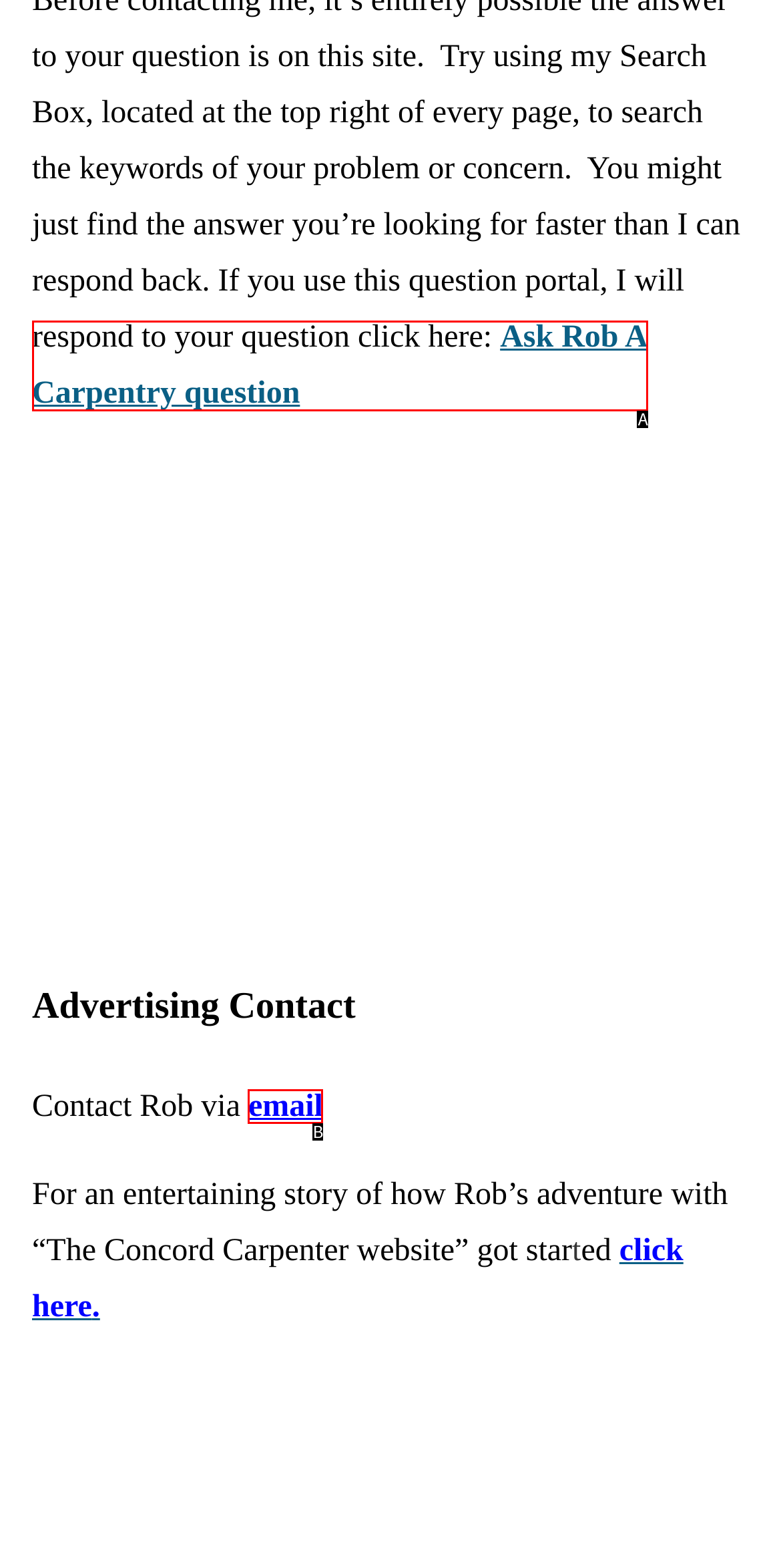Based on the element description: Ask Rob A Carpentry question, choose the best matching option. Provide the letter of the option directly.

A